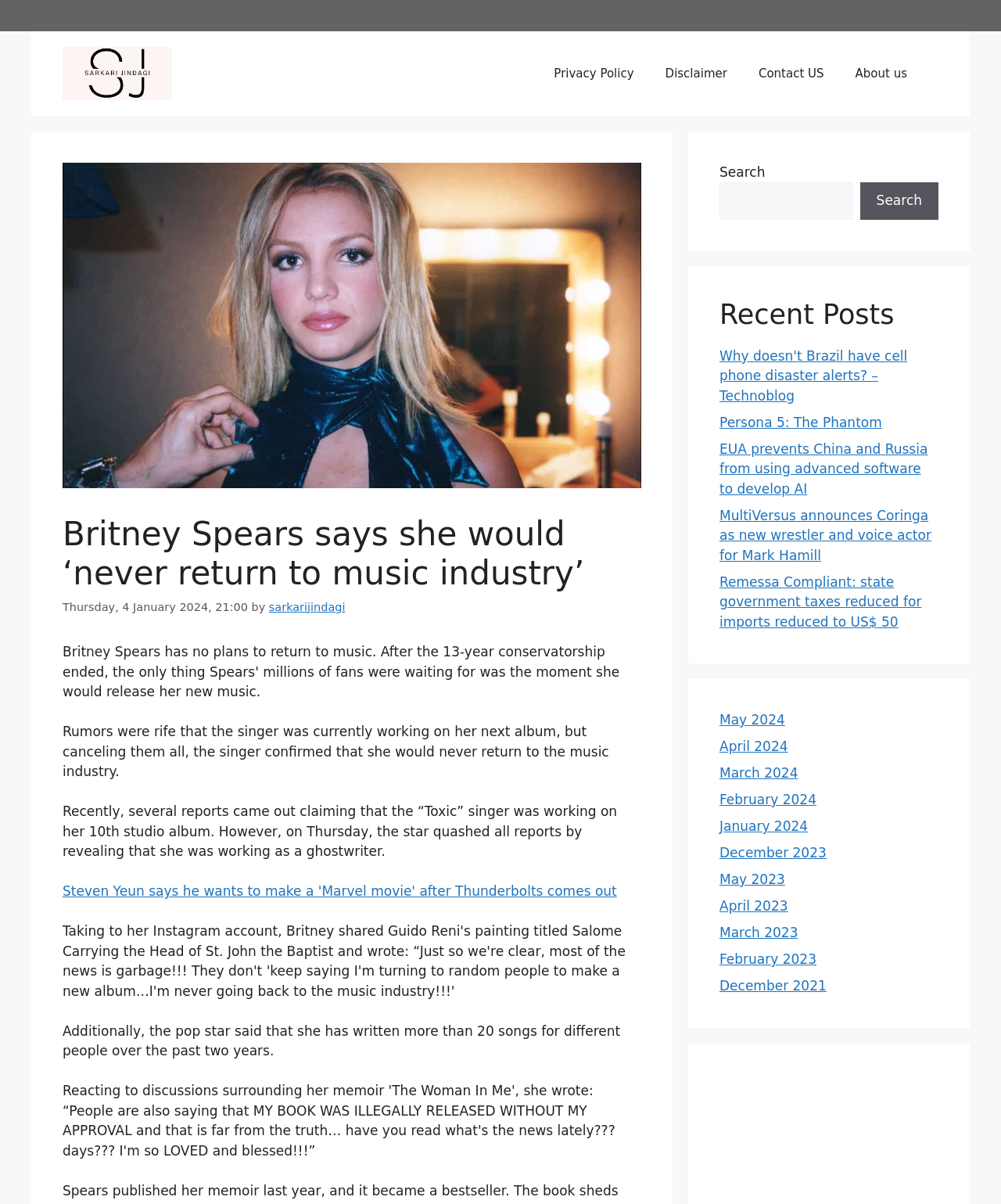Provide your answer in a single word or phrase: 
What type of content is listed under 'Recent Posts'?

News articles